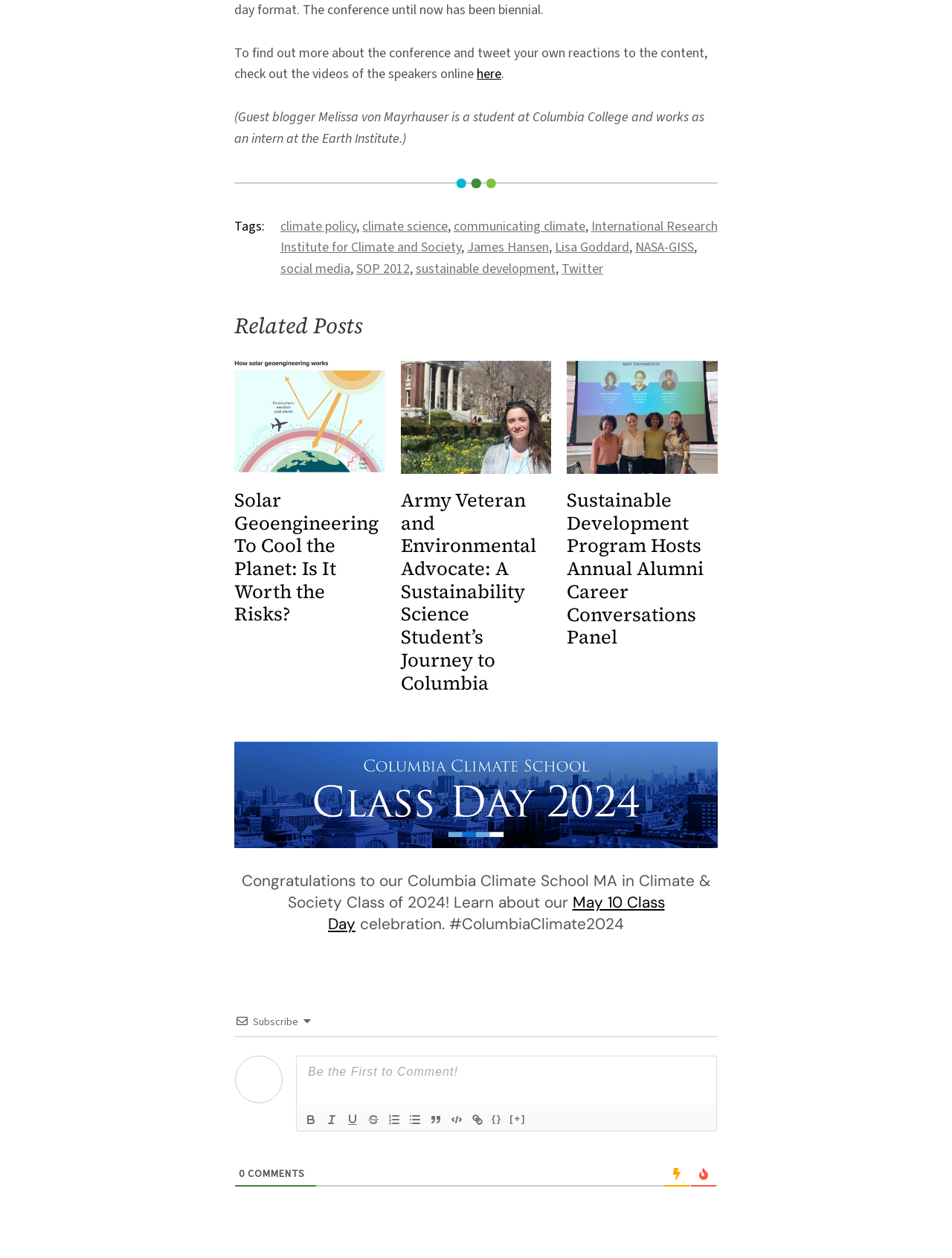What is the topic of the conference mentioned?
Based on the image, please offer an in-depth response to the question.

The topic of the conference mentioned can be inferred from the tags provided, which include 'climate policy', 'climate science', and 'communicating climate'. These tags suggest that the conference is related to climate policy and science.